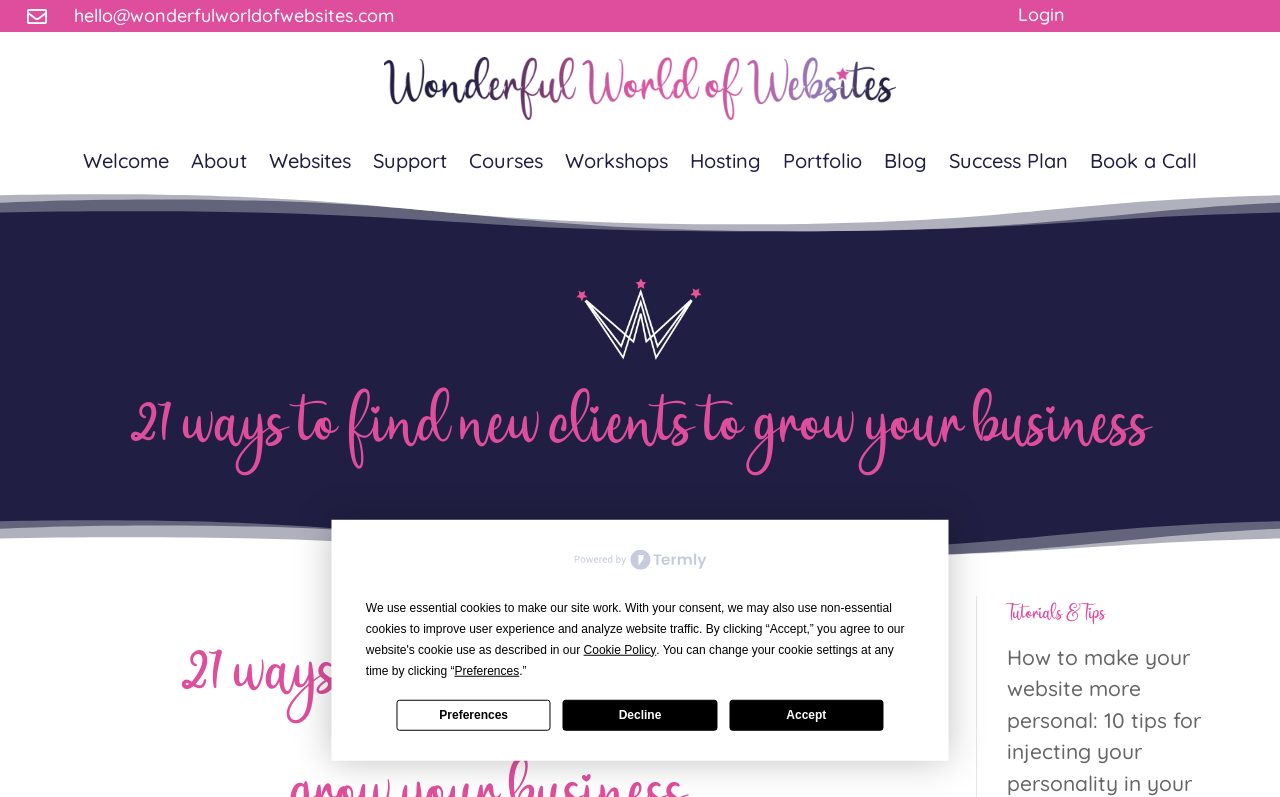Can you specify the bounding box coordinates of the area that needs to be clicked to fulfill the following instruction: "Click the 'hello@wonderfulworldofwebsites.com' link"?

[0.058, 0.005, 0.308, 0.034]